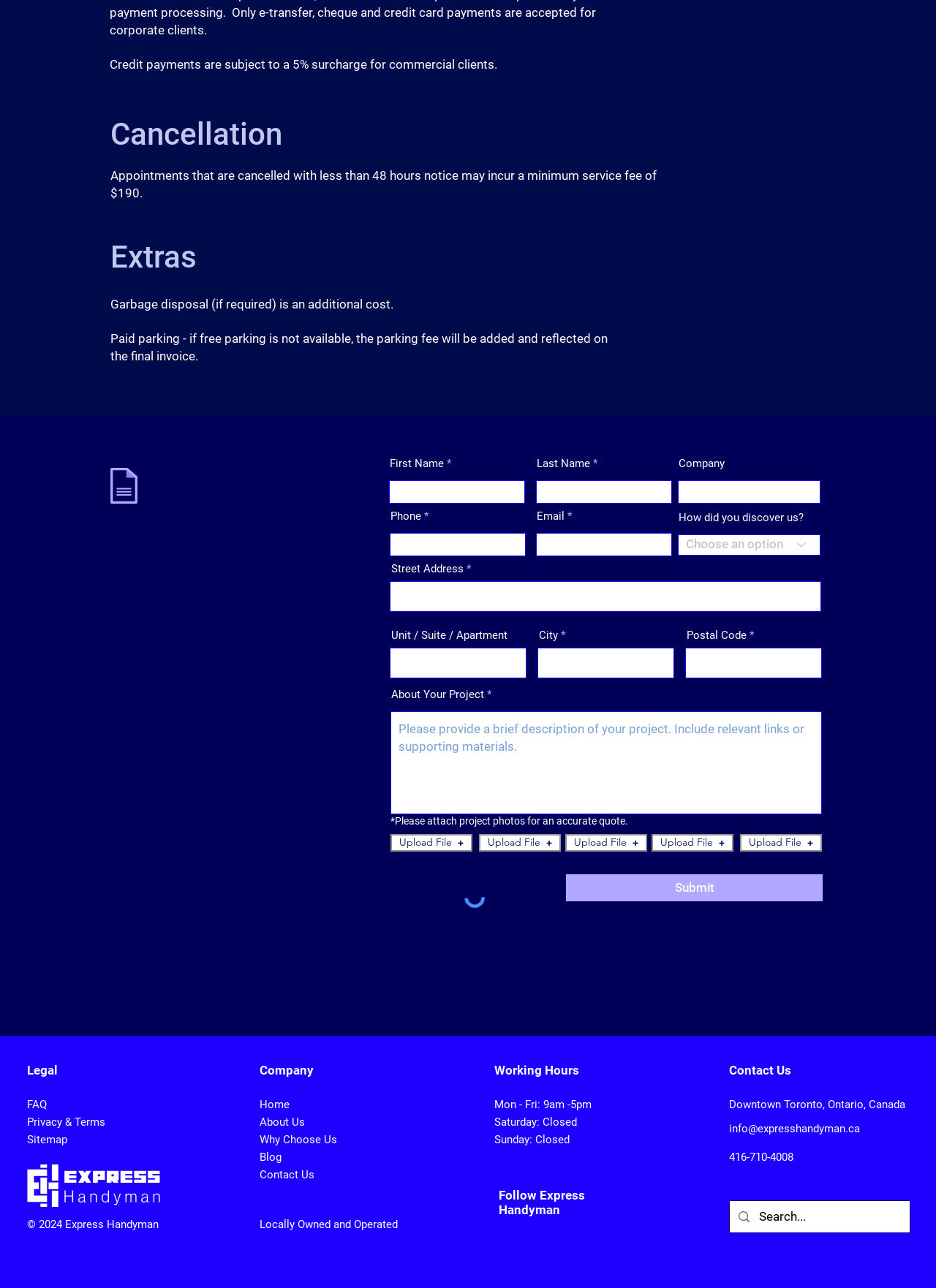Find the bounding box coordinates of the element I should click to carry out the following instruction: "Visit the FAQ page".

[0.029, 0.853, 0.05, 0.863]